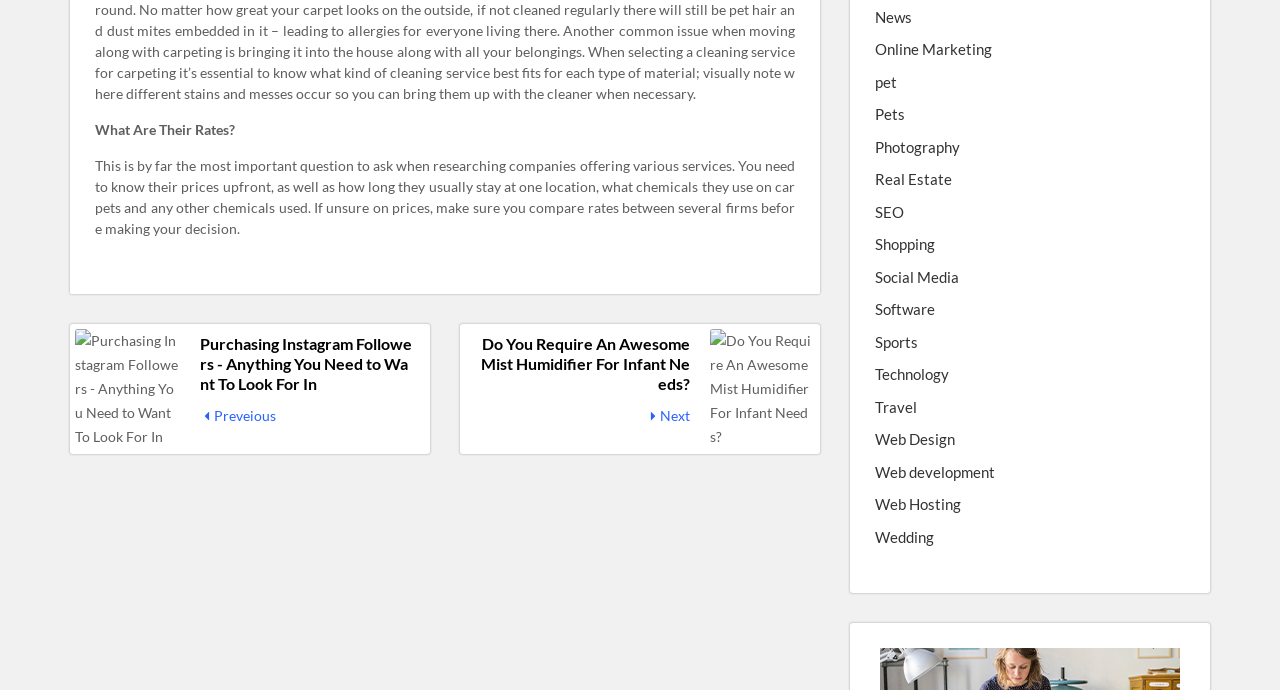From the image, can you give a detailed response to the question below:
What is the topic of the article on the right?

I determined the answer by looking at the image and link elements within the LayoutTable element with ID 178. The image and link have the same text 'Do You Require An Awesome Mist Humidifier For Infant Needs?', which suggests that the article on the right is about mist humidifiers for infant needs.